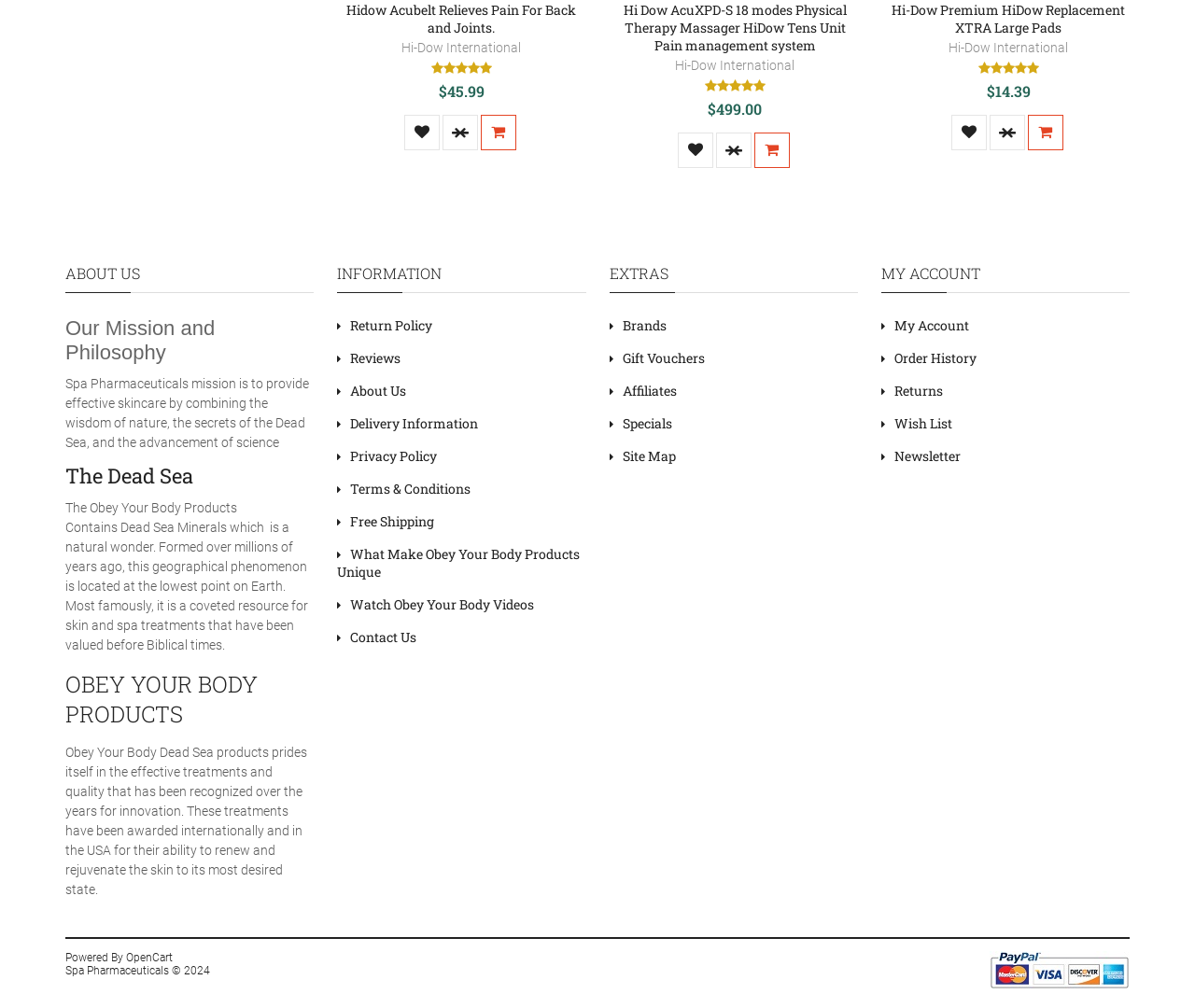Identify the bounding box for the described UI element: "Brands".

[0.521, 0.314, 0.557, 0.331]